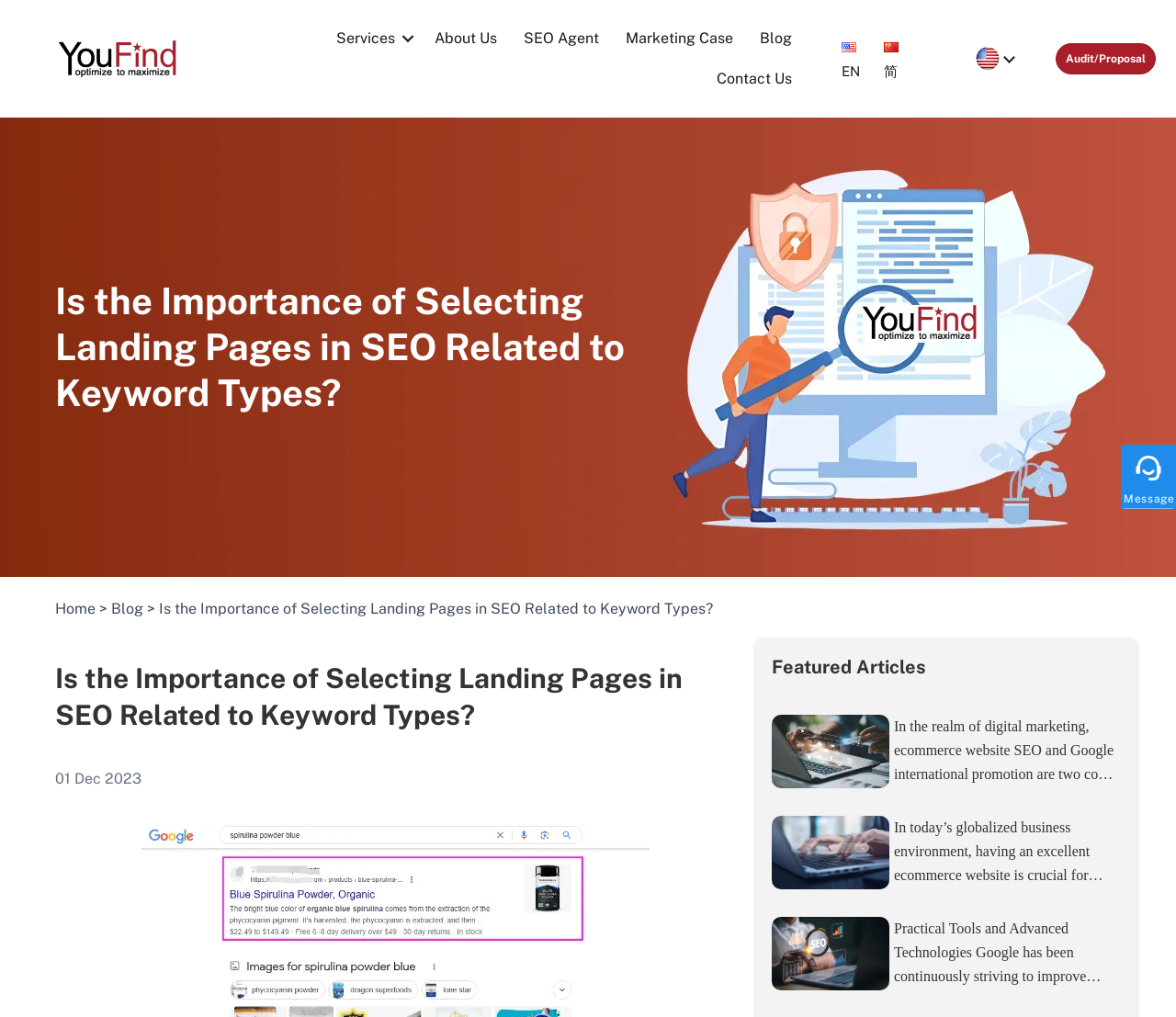Given the description EN, predict the bounding box coordinates of the UI element. Ensure the coordinates are in the format (top-left x, top-left y, bottom-right x, bottom-right y) and all values are between 0 and 1.

[0.716, 0.033, 0.74, 0.083]